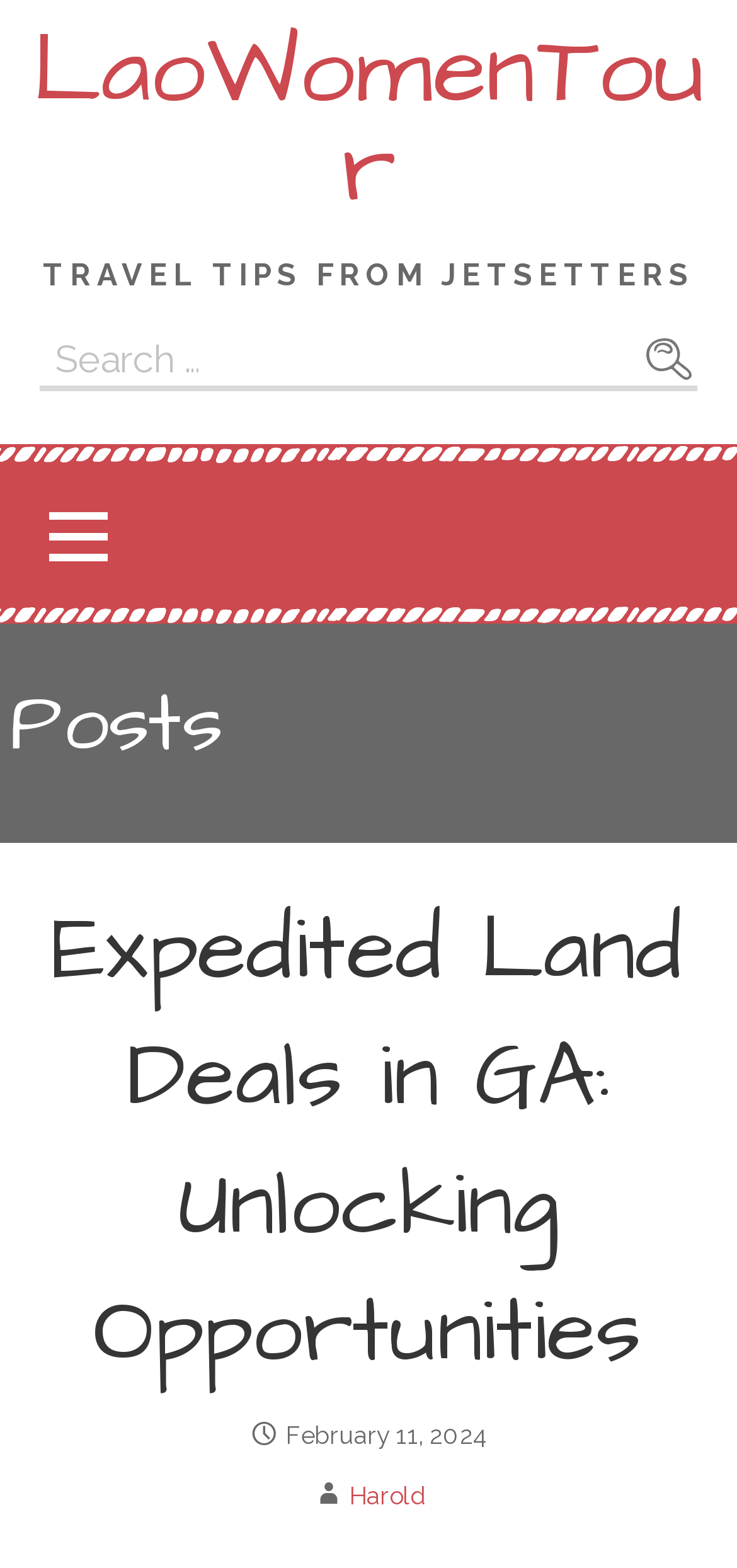What is the category of the latest post?
Look at the screenshot and provide an in-depth answer.

I determined the category of the latest post by looking at the heading 'Posts' which is a parent element of the latest post. This heading is located at the top of the post section, indicating that the posts are categorized under 'Posts'.